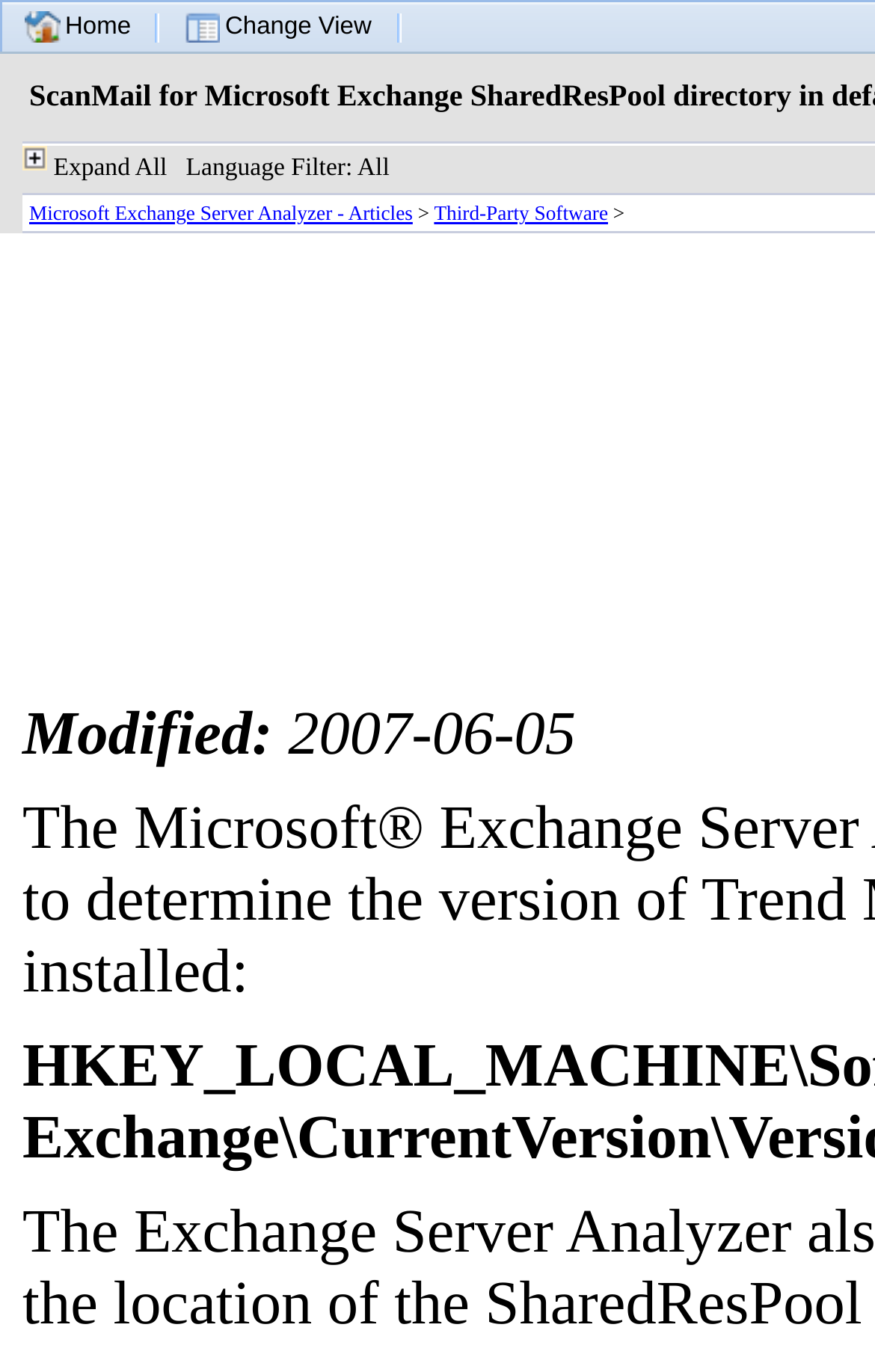Determine the bounding box of the UI component based on this description: "Home". The bounding box coordinates should be four float values between 0 and 1, i.e., [left, top, right, bottom].

[0.028, 0.008, 0.15, 0.031]